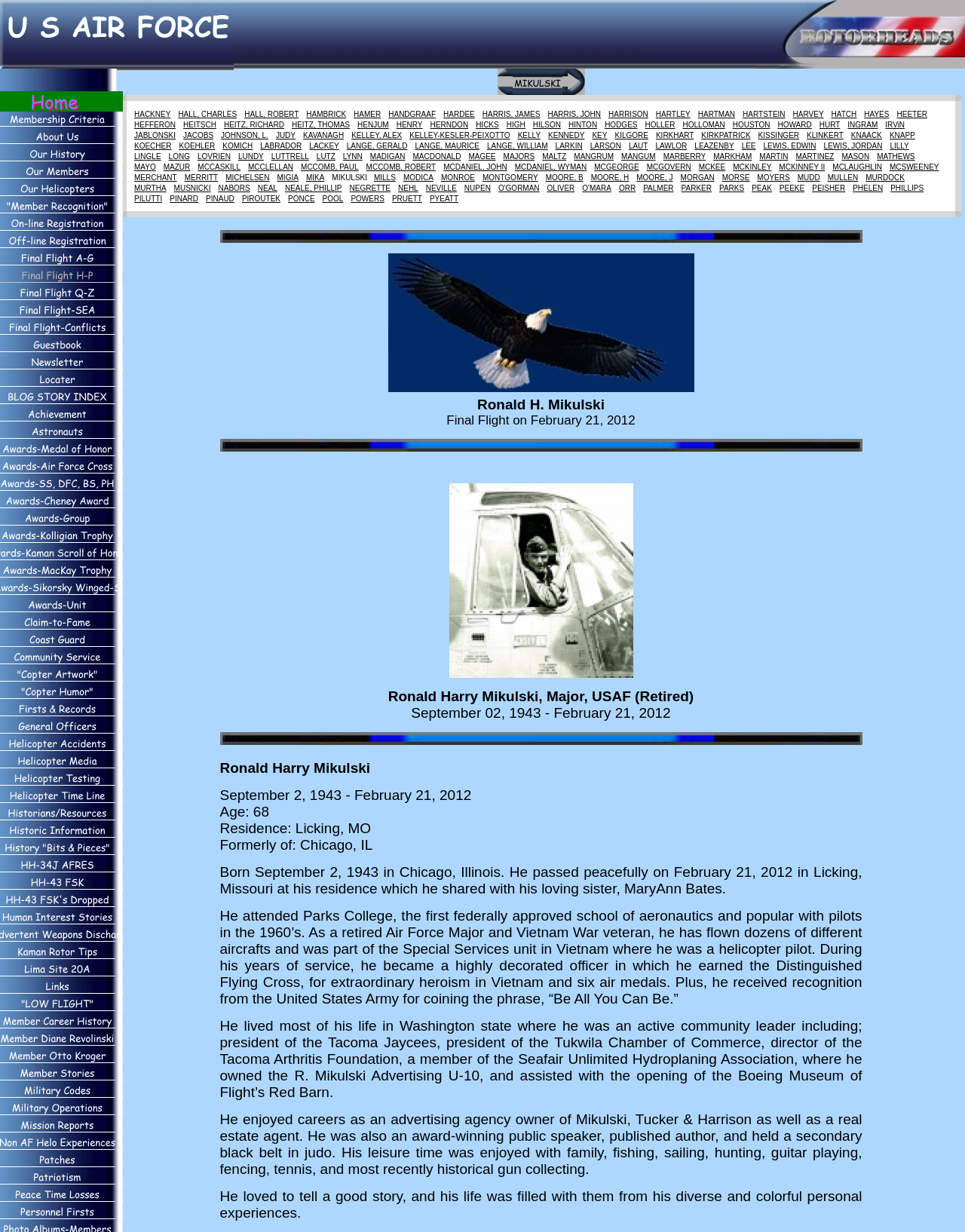Please answer the following query using a single word or phrase: 
What is the last link on the webpage?

Helicopter Media